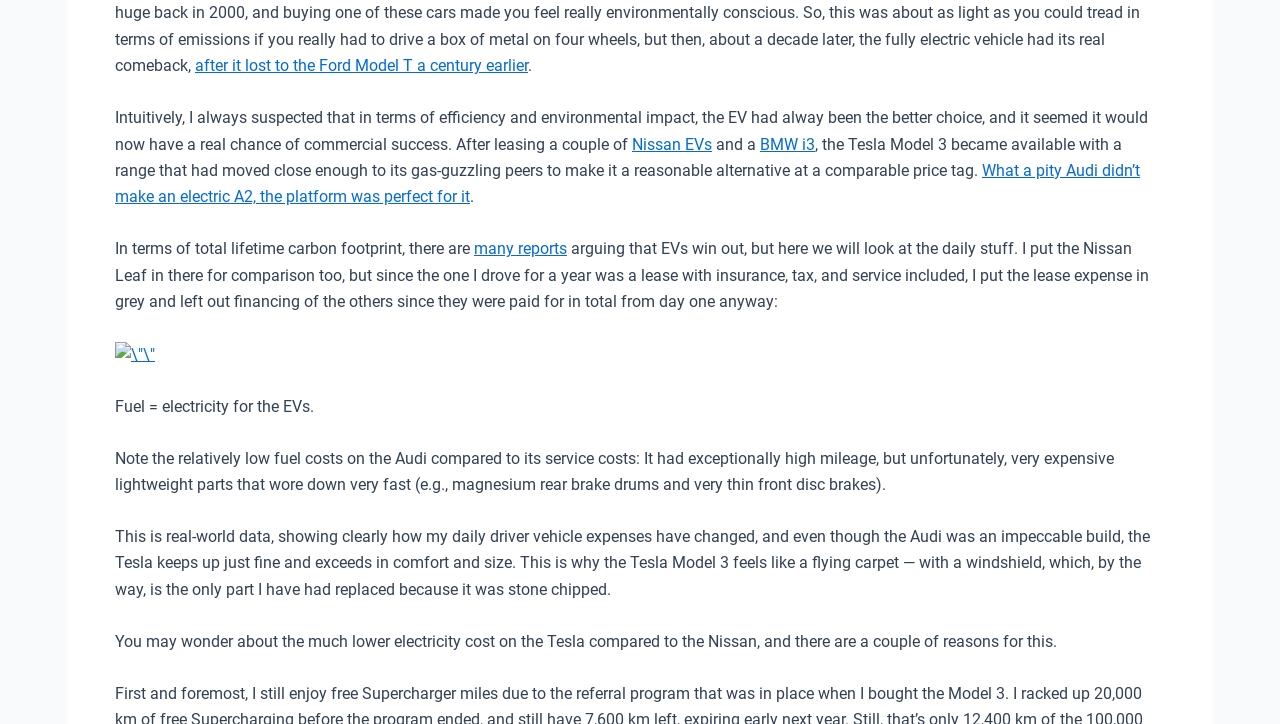What is the purpose of the data provided in the article?
Based on the image, answer the question with as much detail as possible.

The author provides data on the fuel costs, service costs, and lease expenses of different vehicles, including the Tesla Model 3, Nissan Leaf, and Audi. The purpose of this data is to compare the costs of these vehicles and show how they have changed over time, highlighting the benefits of electric vehicles.